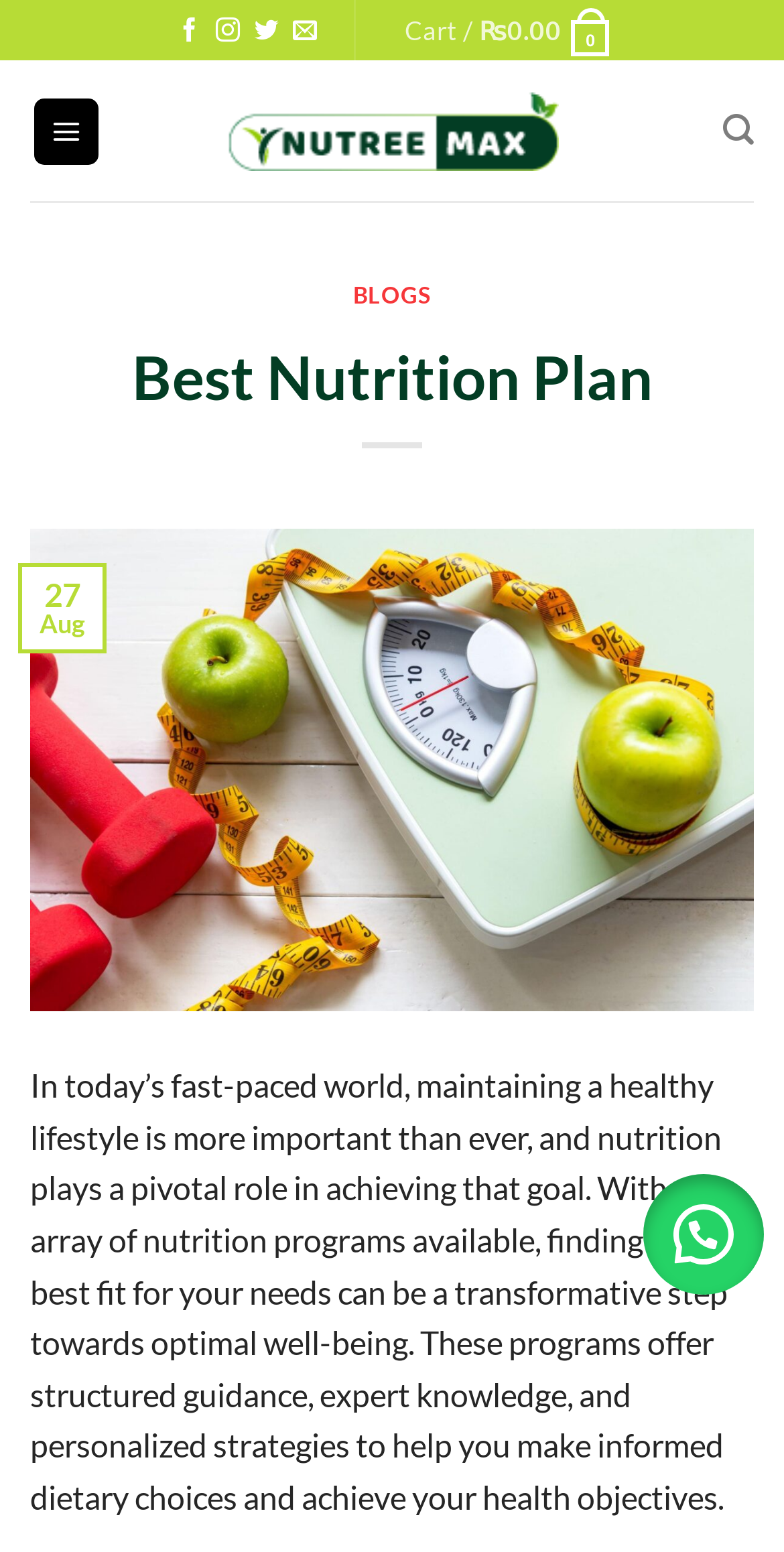Please specify the bounding box coordinates in the format (top-left x, top-left y, bottom-right x, bottom-right y), with values ranging from 0 to 1. Identify the bounding box for the UI component described as follows: Menu

[0.042, 0.064, 0.126, 0.106]